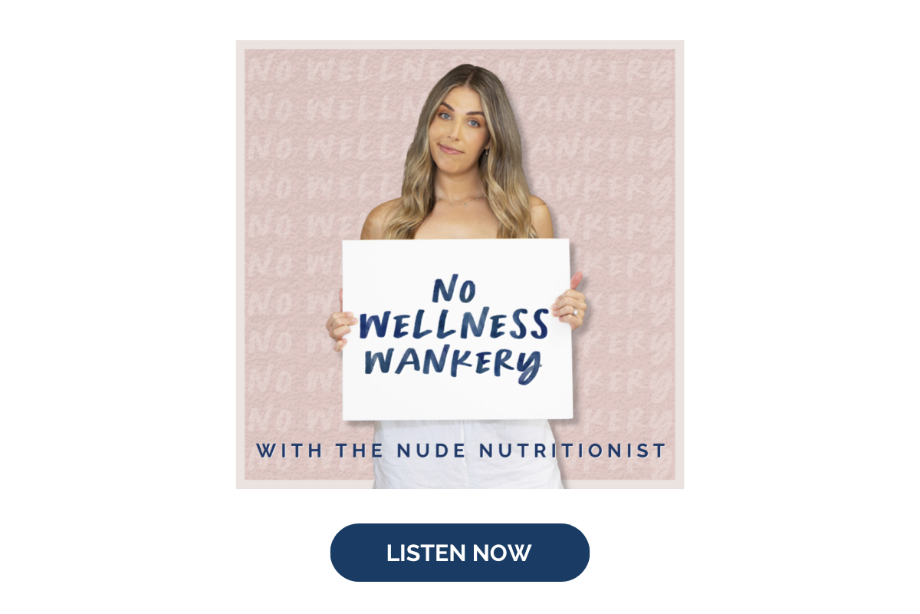Respond with a single word or phrase to the following question: What is the purpose of the button below the image?

To encourage viewers to listen to the podcast